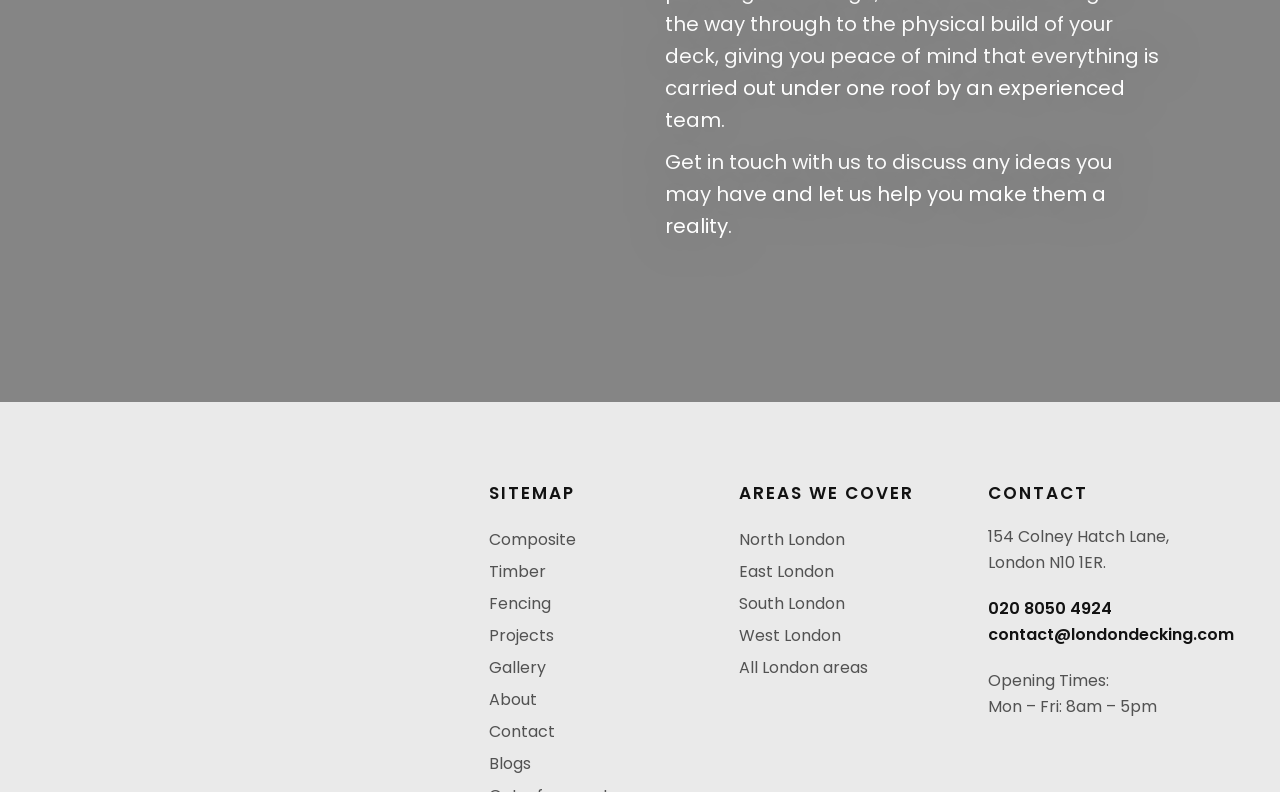What type of projects does the company specialize in?
Answer briefly with a single word or phrase based on the image.

Decking, Fencing, etc.